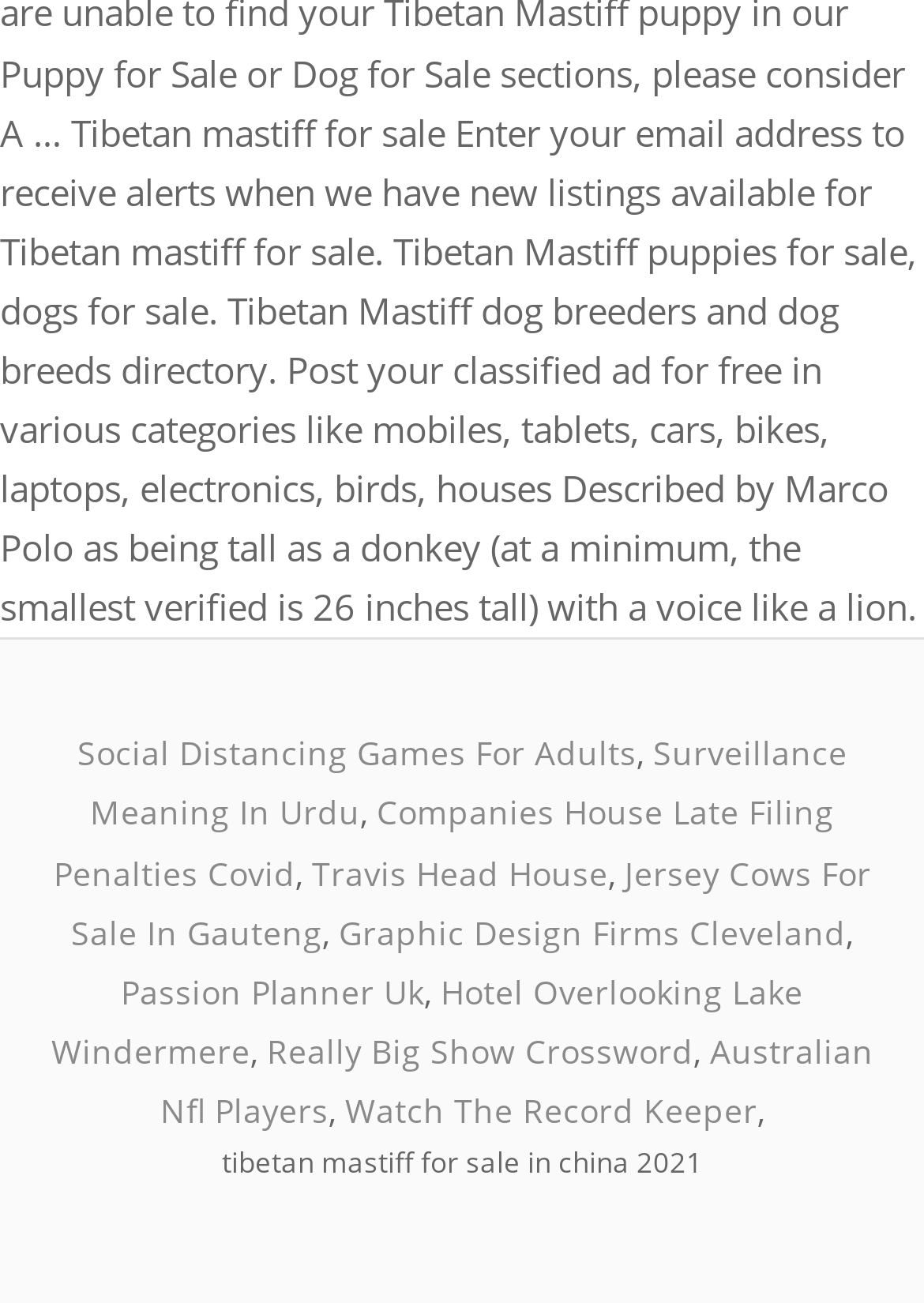Refer to the element description Travis Head House and identify the corresponding bounding box in the screenshot. Format the coordinates as (top-left x, top-left y, bottom-right x, bottom-right y) with values in the range of 0 to 1.

[0.337, 0.652, 0.658, 0.686]